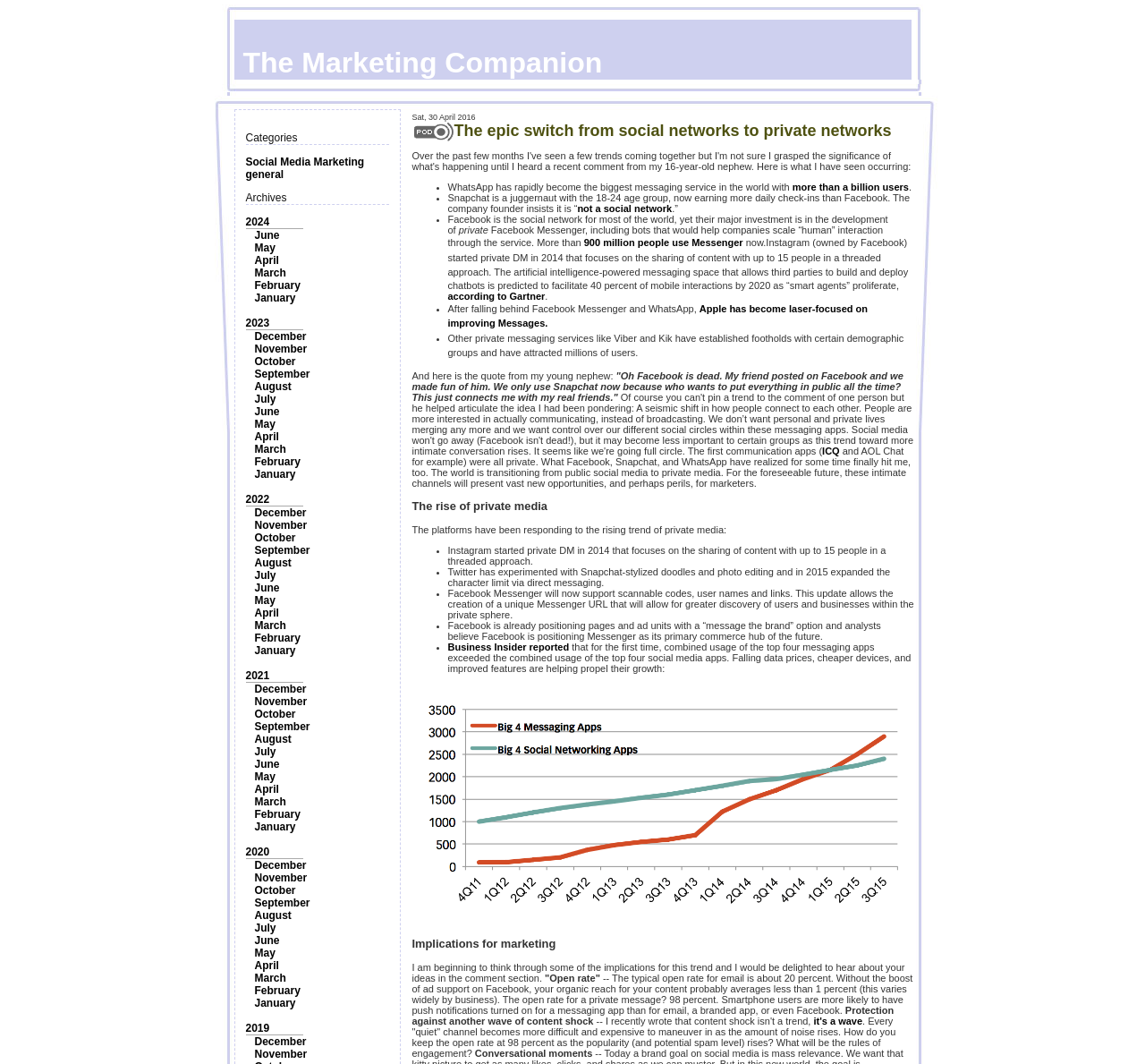Pinpoint the bounding box coordinates of the element that must be clicked to accomplish the following instruction: "Explore Facebook's development investments". The coordinates should be in the format of four float numbers between 0 and 1, i.e., [left, top, right, bottom].

[0.391, 0.201, 0.776, 0.221]